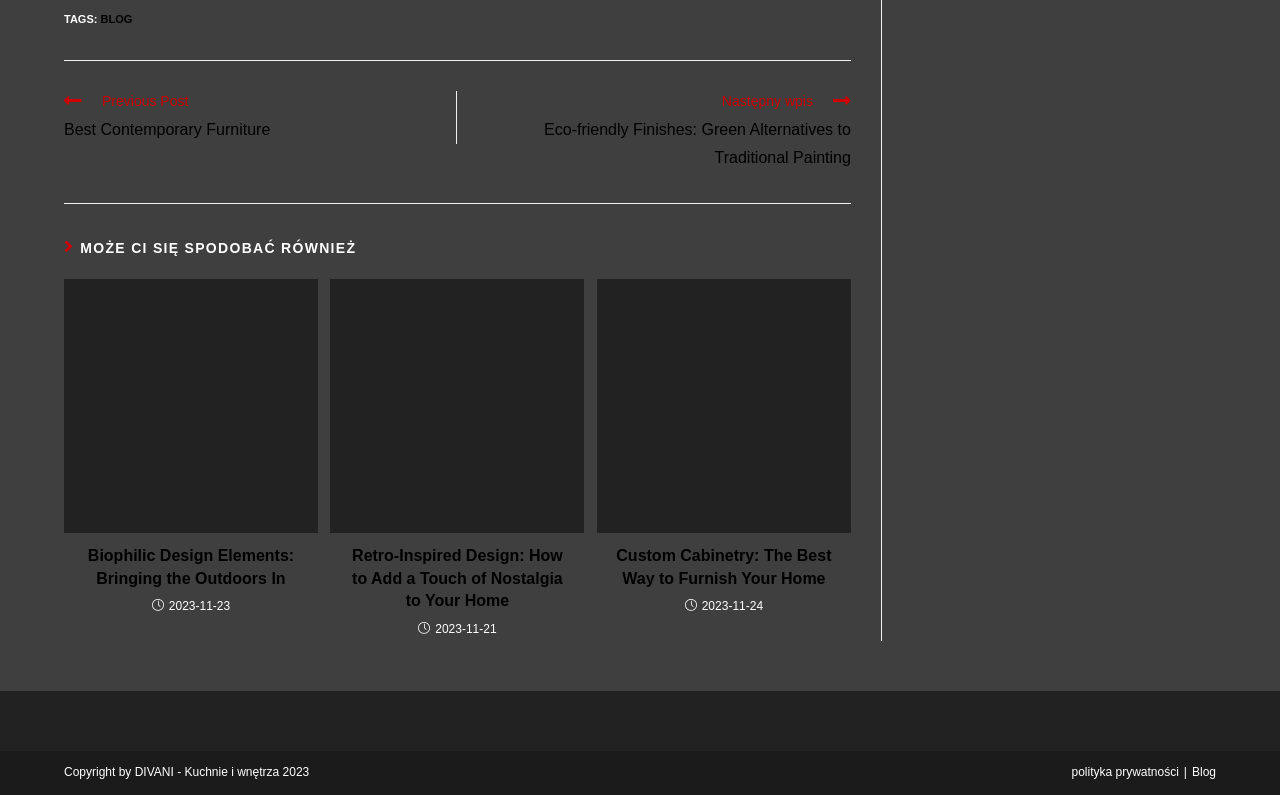From the screenshot, find the bounding box of the UI element matching this description: "polityka prywatności". Supply the bounding box coordinates in the form [left, top, right, bottom], each a float between 0 and 1.

[0.837, 0.962, 0.921, 0.98]